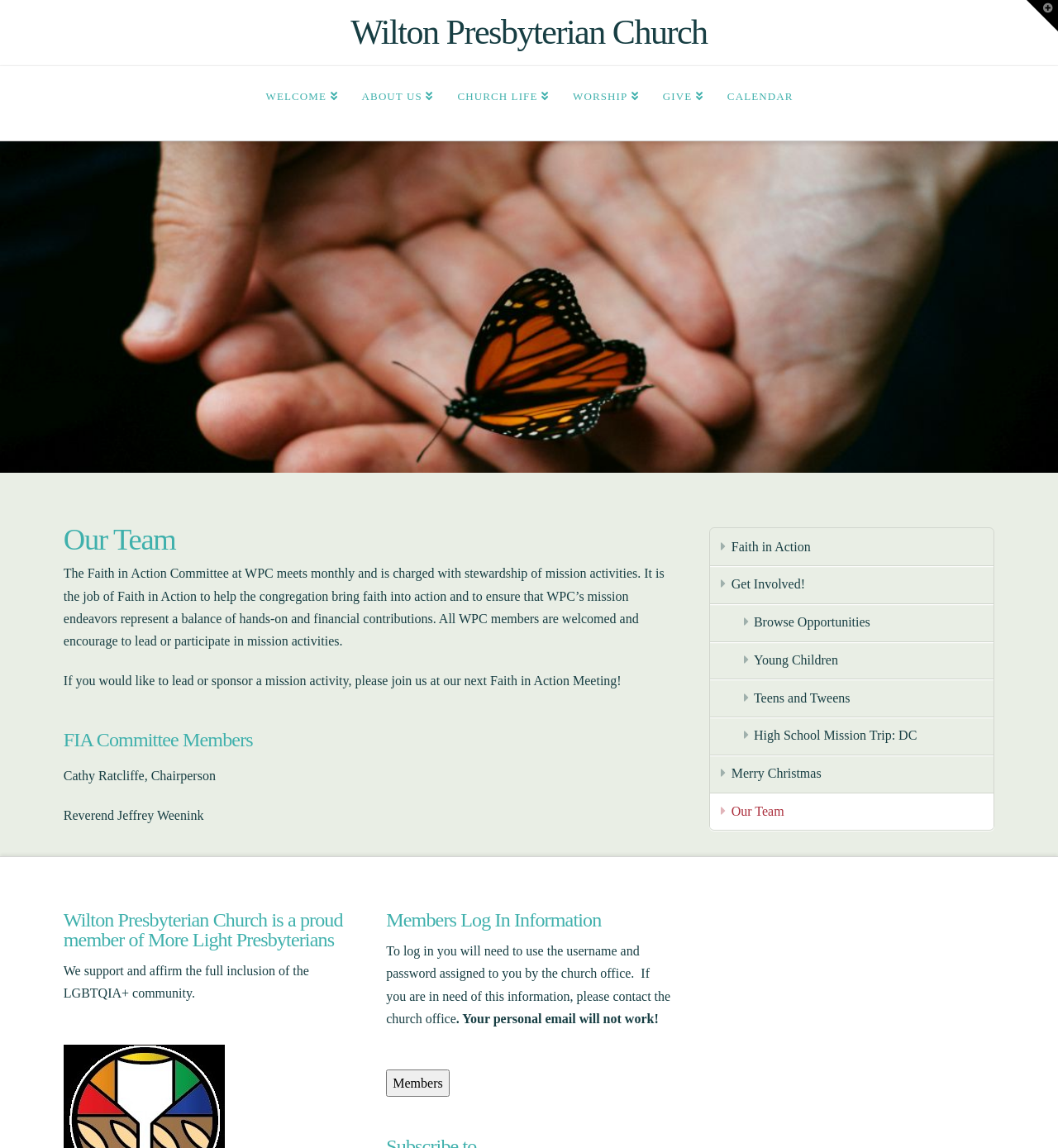Give a short answer using one word or phrase for the question:
What is the organization that Wilton Presbyterian Church is a proud member of?

More Light Presbyterians